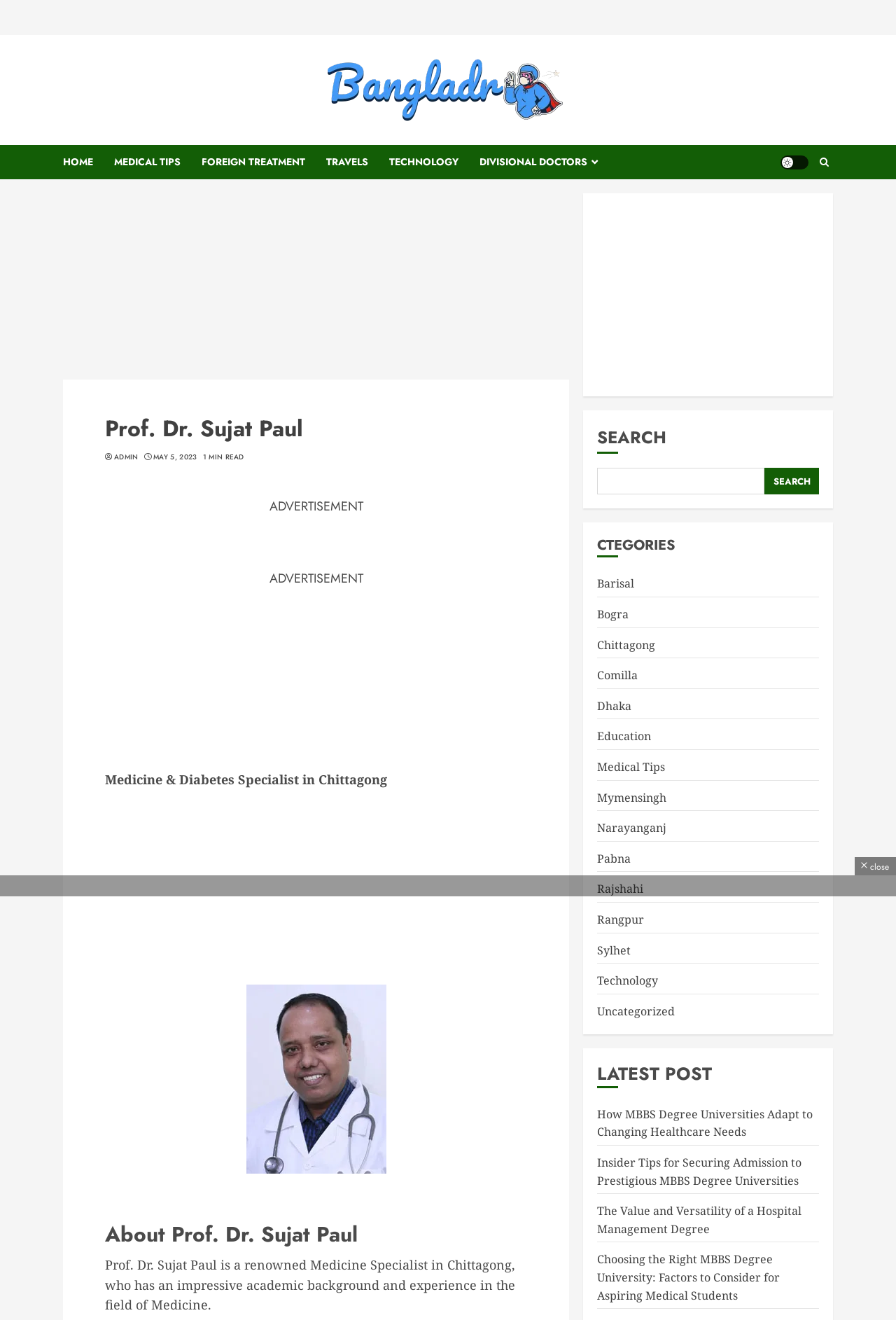Using the provided element description: "May 5, 2023", determine the bounding box coordinates of the corresponding UI element in the screenshot.

[0.171, 0.342, 0.22, 0.35]